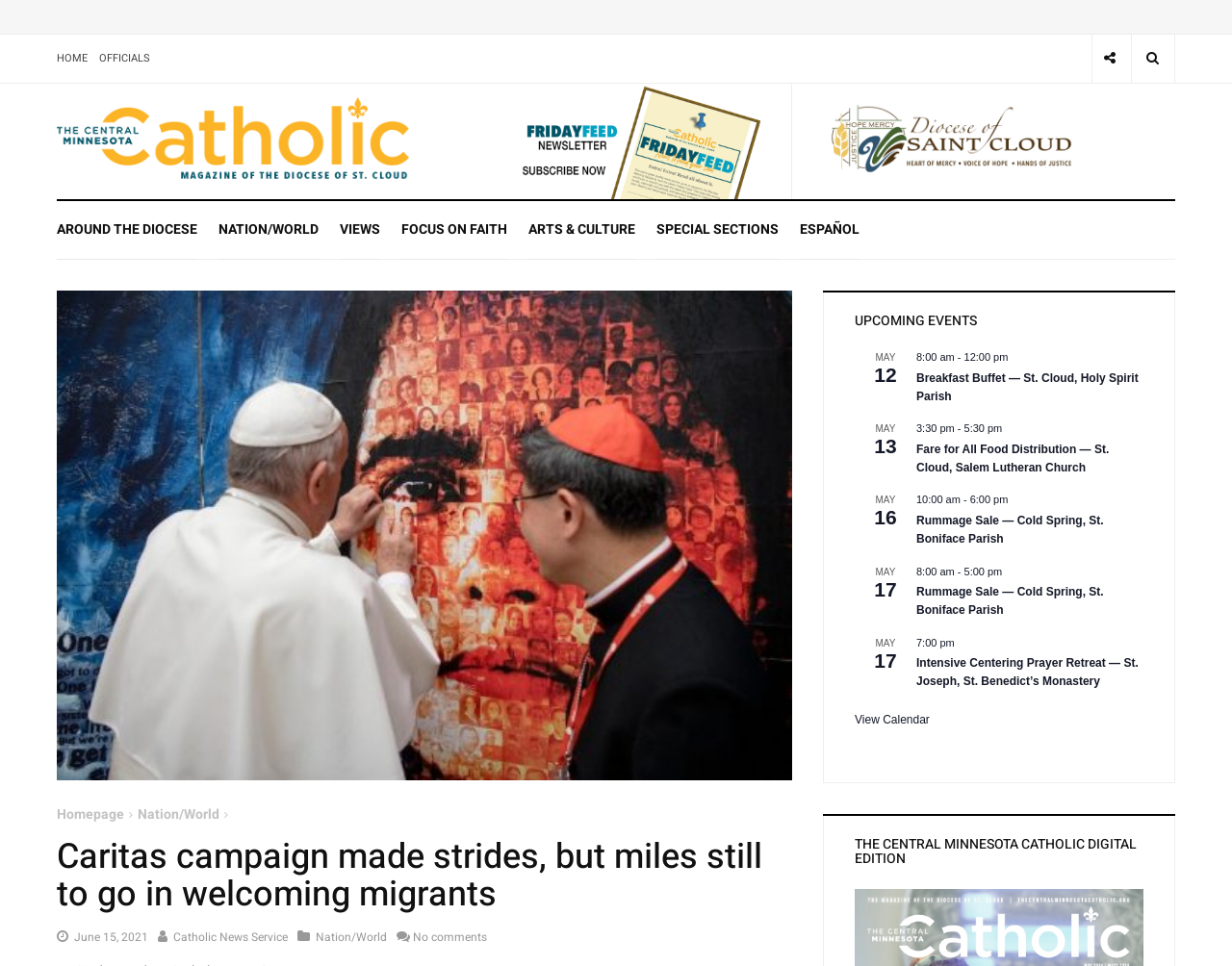Detail the various sections and features of the webpage.

This webpage is about the Central Minnesota Catholic news website. At the top, there are two buttons and three links: "HOME", "OFFICIALS", and "The Central Minnesota Catholic" with an accompanying image. Below these links, there are three sections of links: "AROUND THE DIOCESE", "NATION/WORLD", "VIEWS", "FOCUS ON FAITH", "ARTS & CULTURE", "SPECIAL SECTIONS", and "ESPAÑOL".

The main content of the webpage is an article titled "Caritas campaign made strides, but miles still to go in welcoming migrants". The article is accompanied by a link to "June 15, 2021" and "Catholic News Service". There are also links to "Nation/World" and "No comments" below the article.

On the right side of the webpage, there is a section titled "UPCOMING EVENTS" with four upcoming events listed. Each event includes a date, time, and a brief description. The events are listed in a vertical column, with the earliest event at the top and the latest event at the bottom.

Overall, the webpage has a clean and organized layout, with clear headings and concise text. The main article is prominently displayed, and the upcoming events section is easily accessible on the right side of the page.